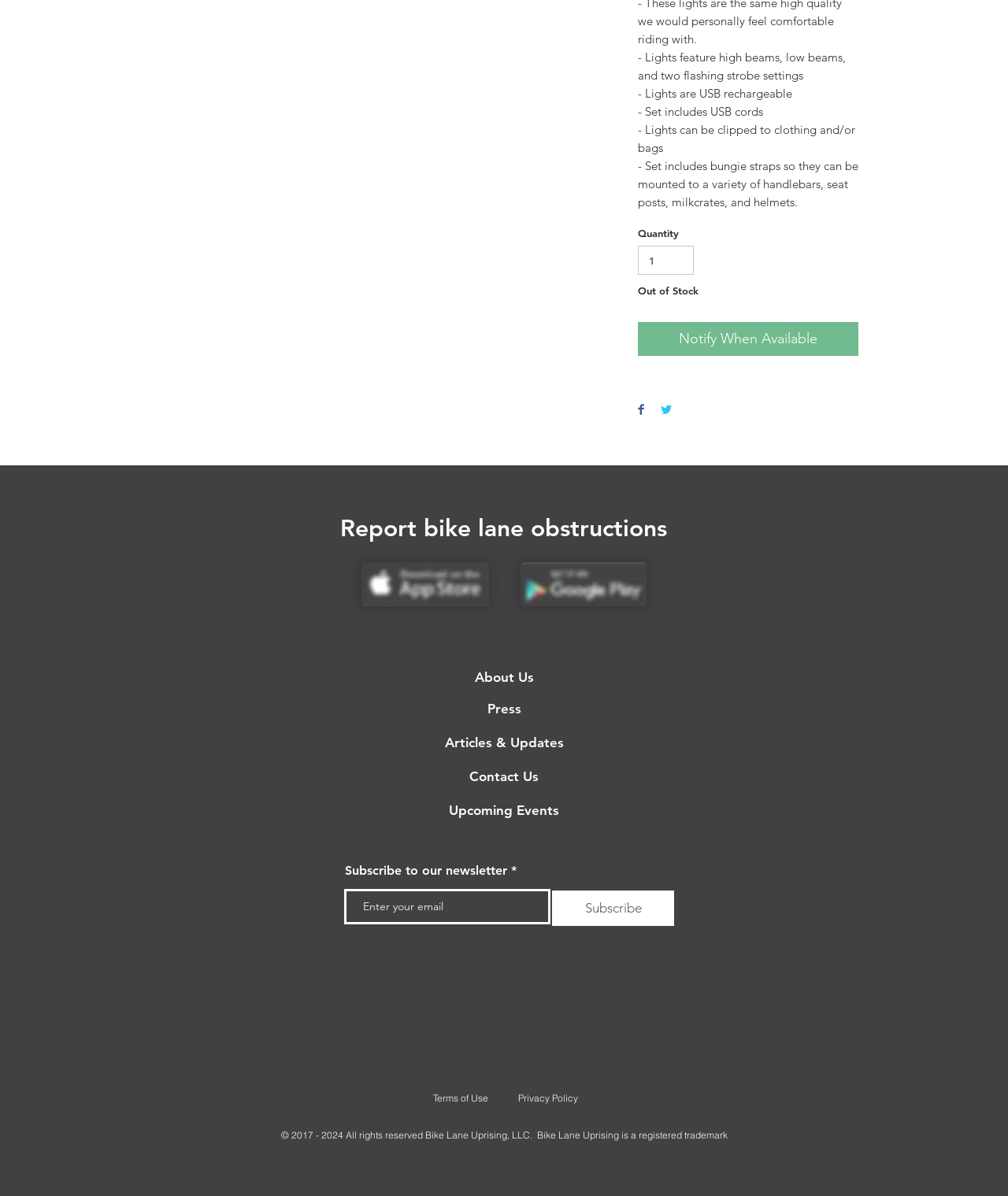Please give a short response to the question using one word or a phrase:
What can be done with the lights?

Clip to clothing/bags